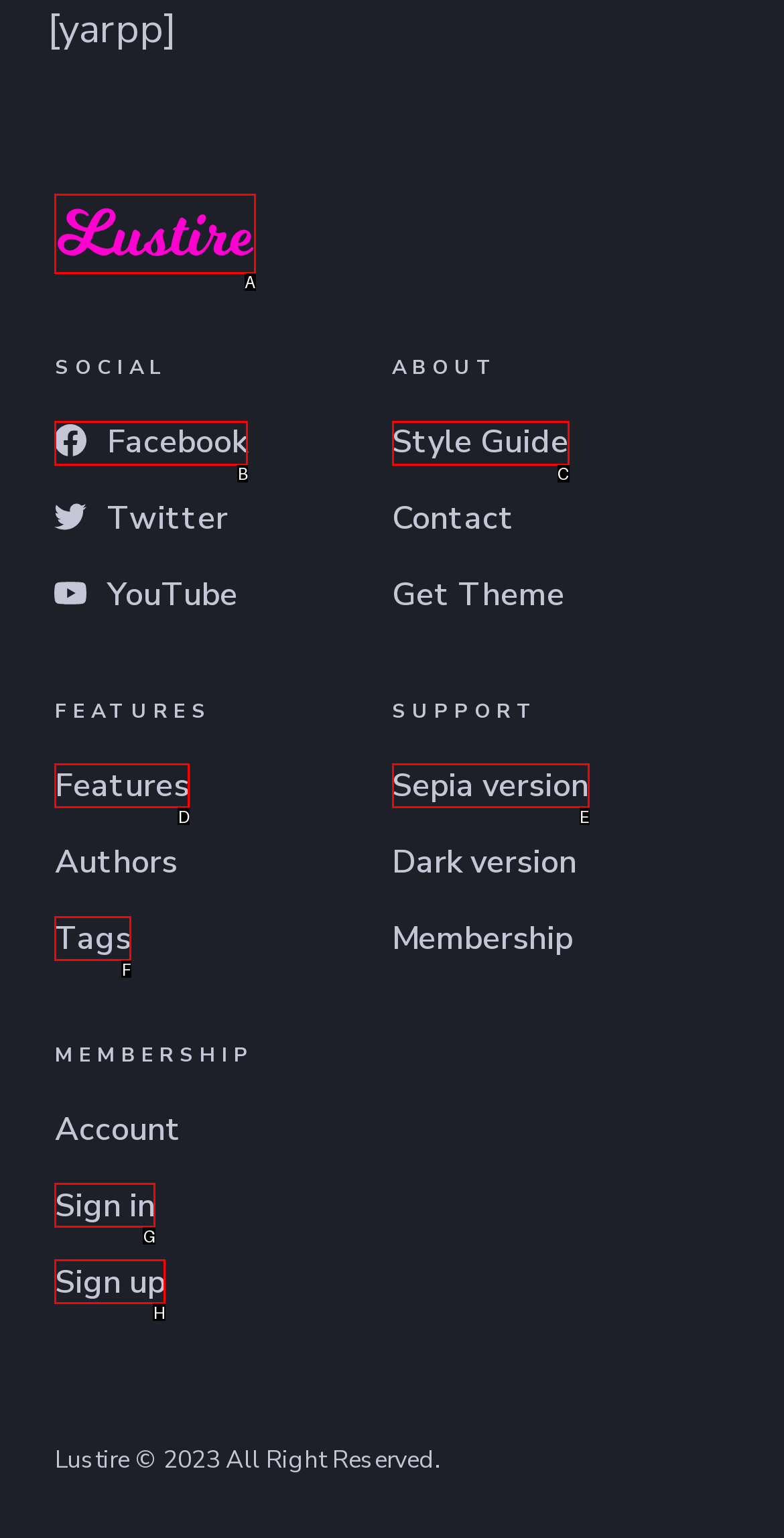Which HTML element should be clicked to perform the following task: visit Lustire
Reply with the letter of the appropriate option.

A